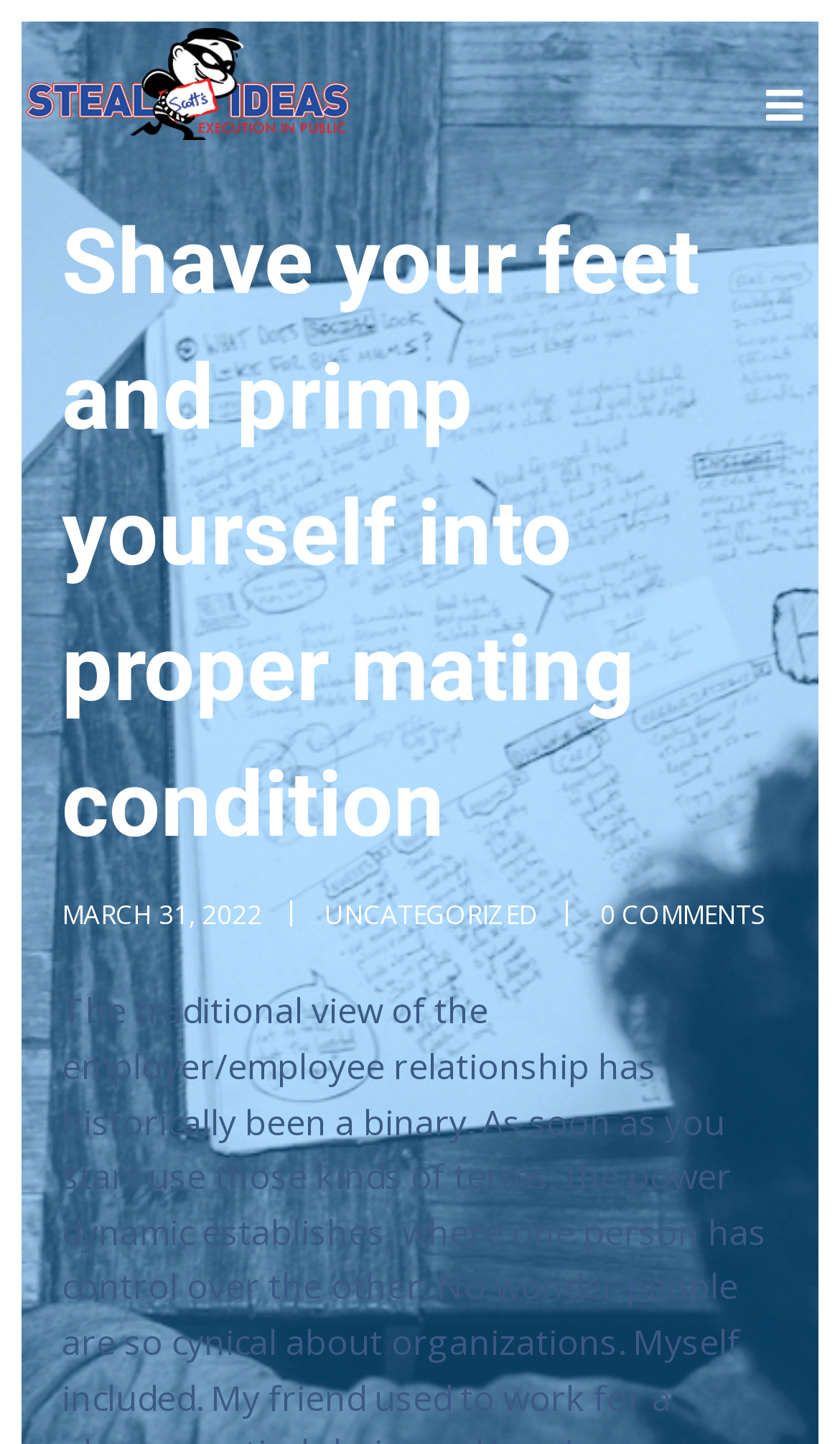Identify and provide the bounding box for the element described by: "Cloudflare".

None